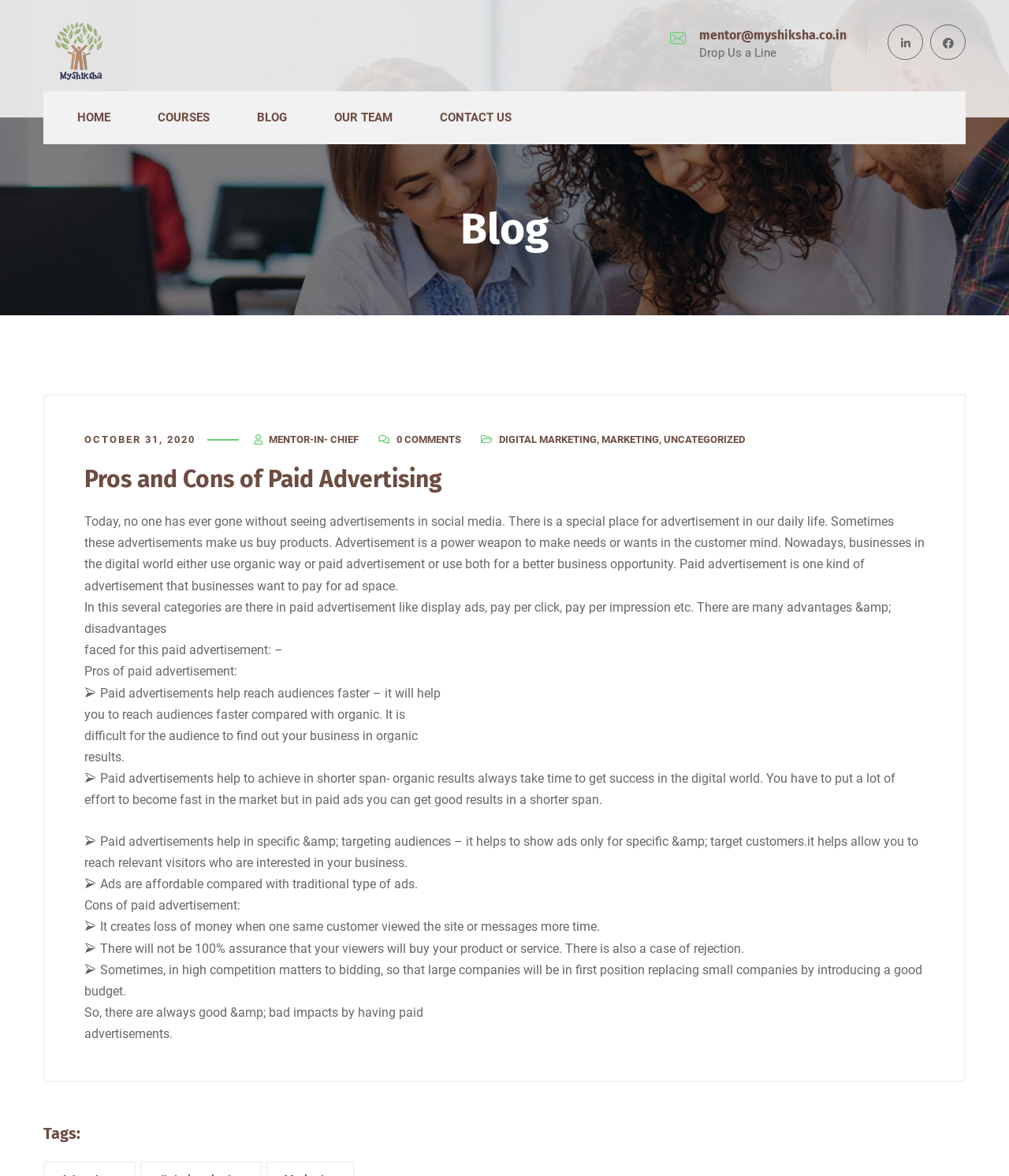Please predict the bounding box coordinates of the element's region where a click is necessary to complete the following instruction: "Click on the 'CONTACT US' link". The coordinates should be represented by four float numbers between 0 and 1, i.e., [left, top, right, bottom].

[0.436, 0.078, 0.507, 0.123]